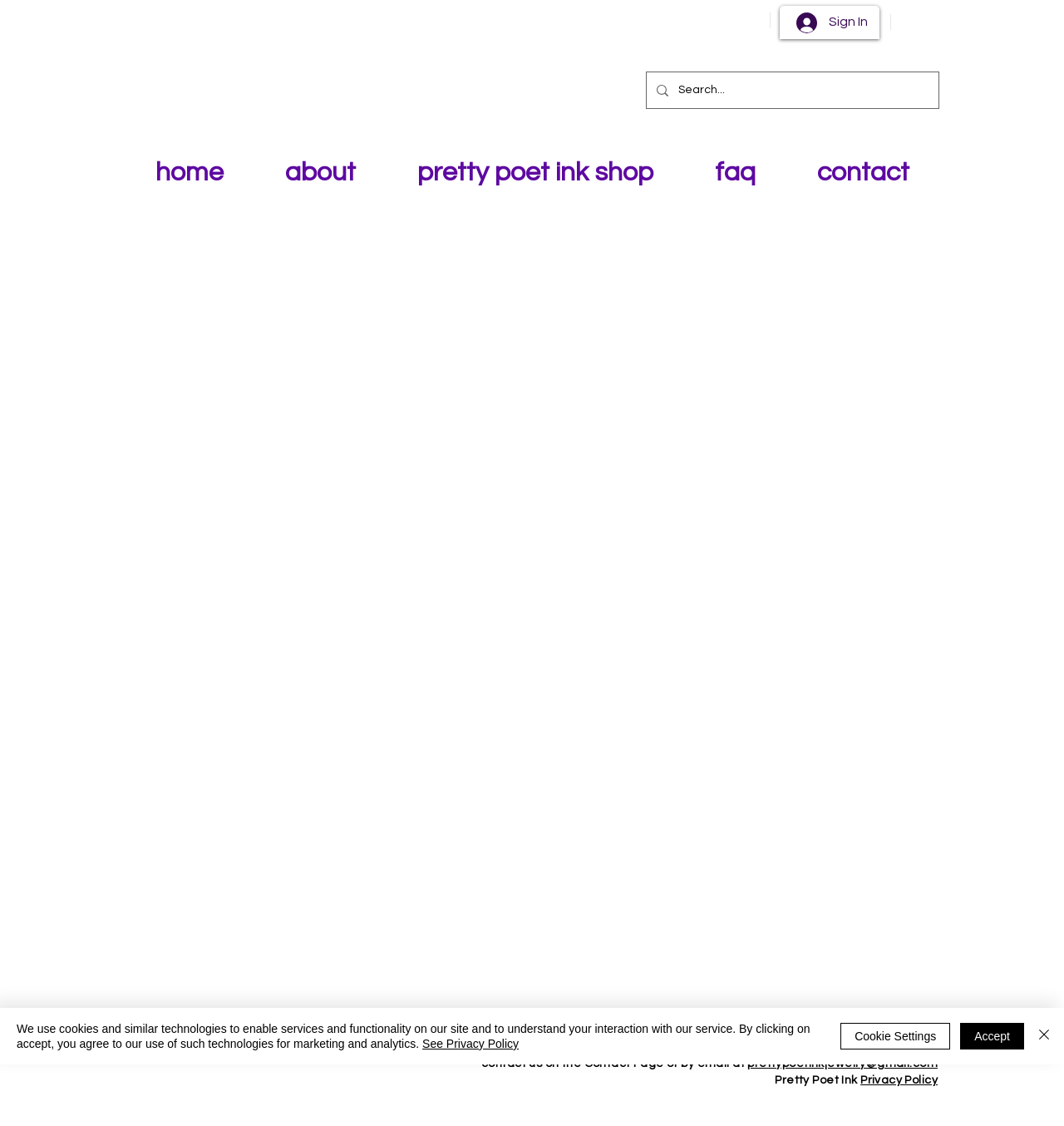Please answer the following question as detailed as possible based on the image: 
What is the purpose of the search box?

The search box is located in the top navigation bar, and it allows users to search for specific content within the website. This is evident from the presence of a search icon and a text input field with a placeholder text 'Search...'. This feature is commonly found on websites to facilitate easy discovery of content.